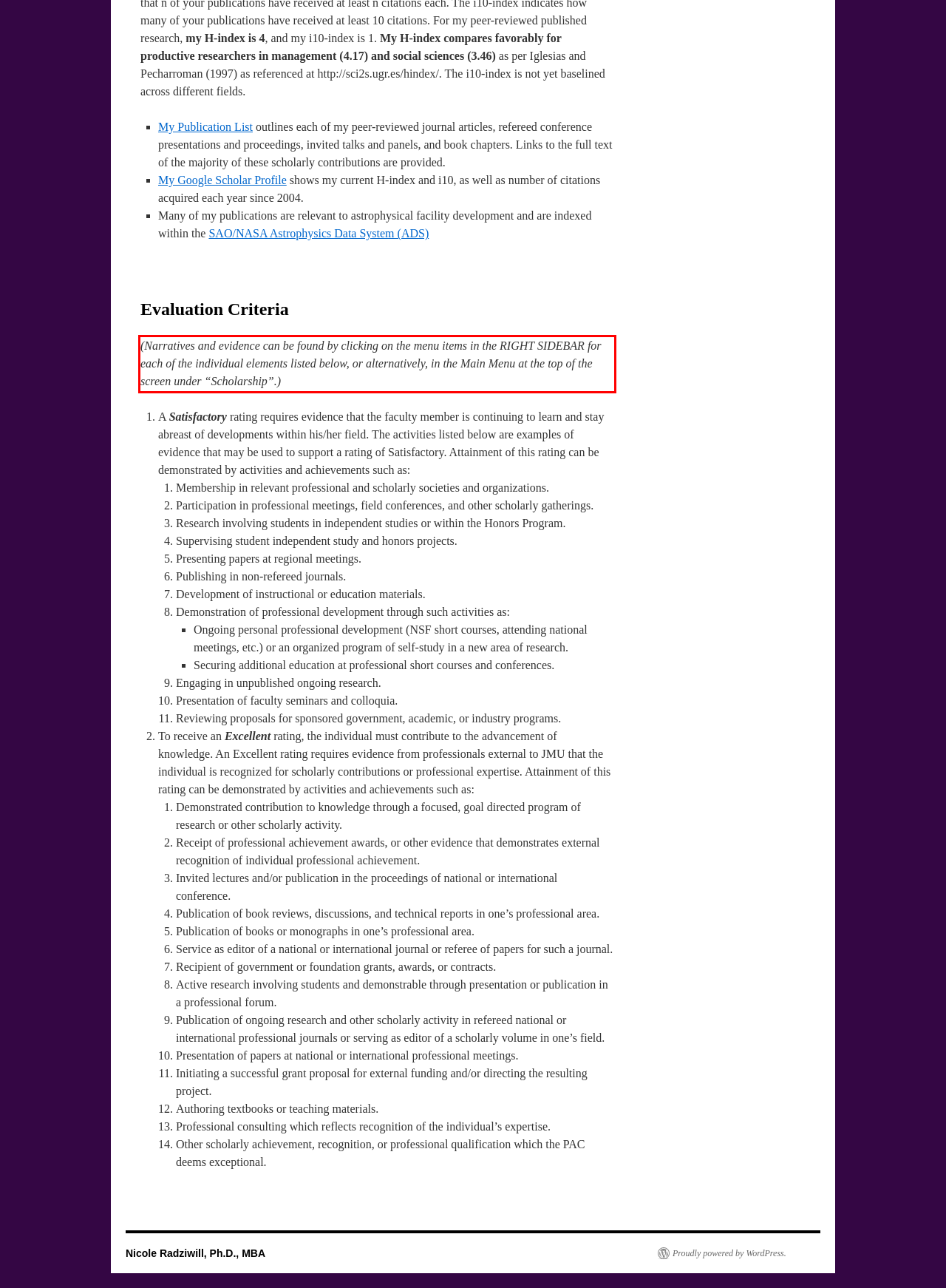You have a screenshot of a webpage where a UI element is enclosed in a red rectangle. Perform OCR to capture the text inside this red rectangle.

(Narratives and evidence can be found by clicking on the menu items in the RIGHT SIDEBAR for each of the individual elements listed below, or alternatively, in the Main Menu at the top of the screen under “Scholarship”.)